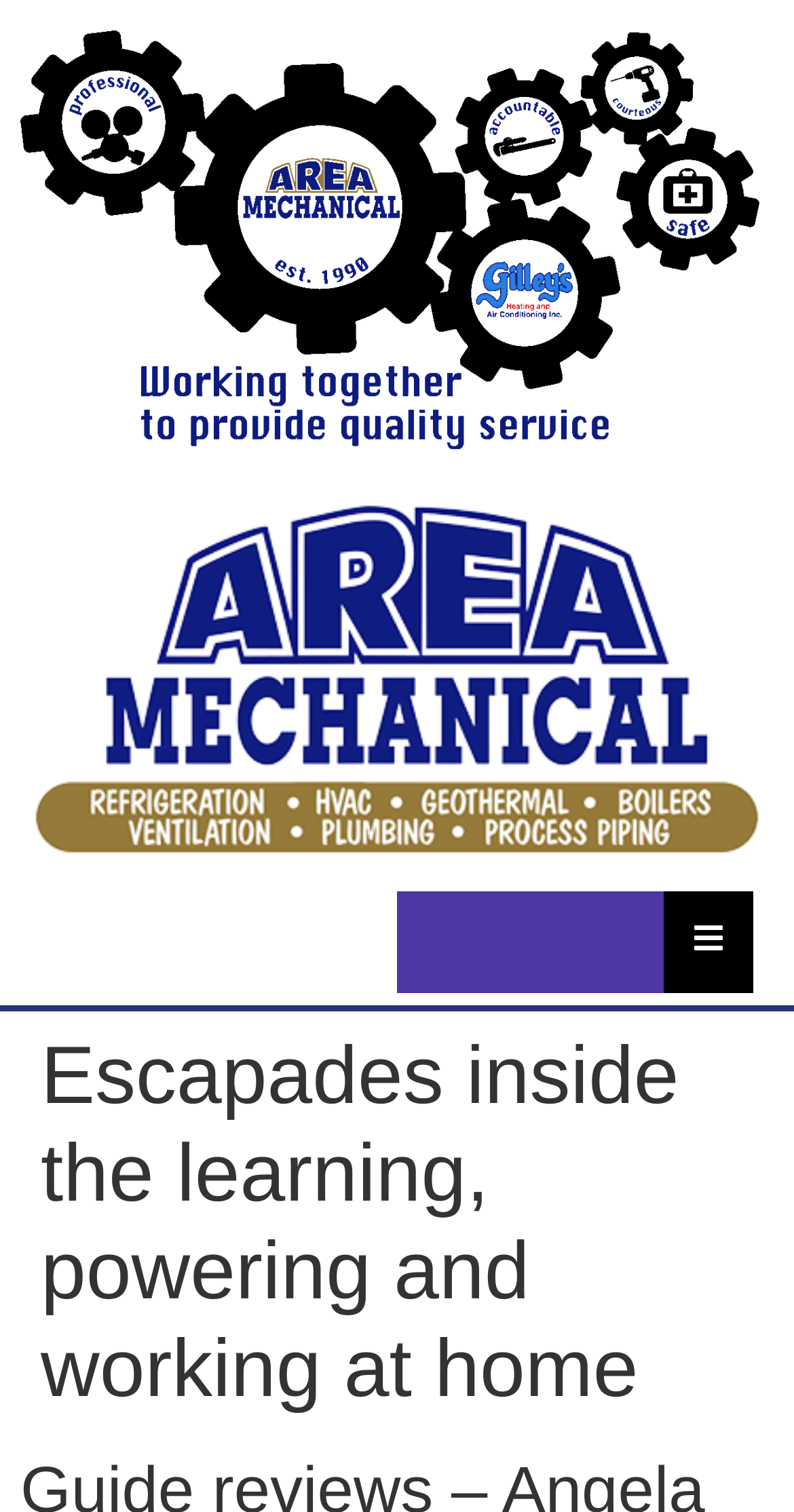Find the headline of the webpage and generate its text content.

Escapades inside the learning, powering and working at home